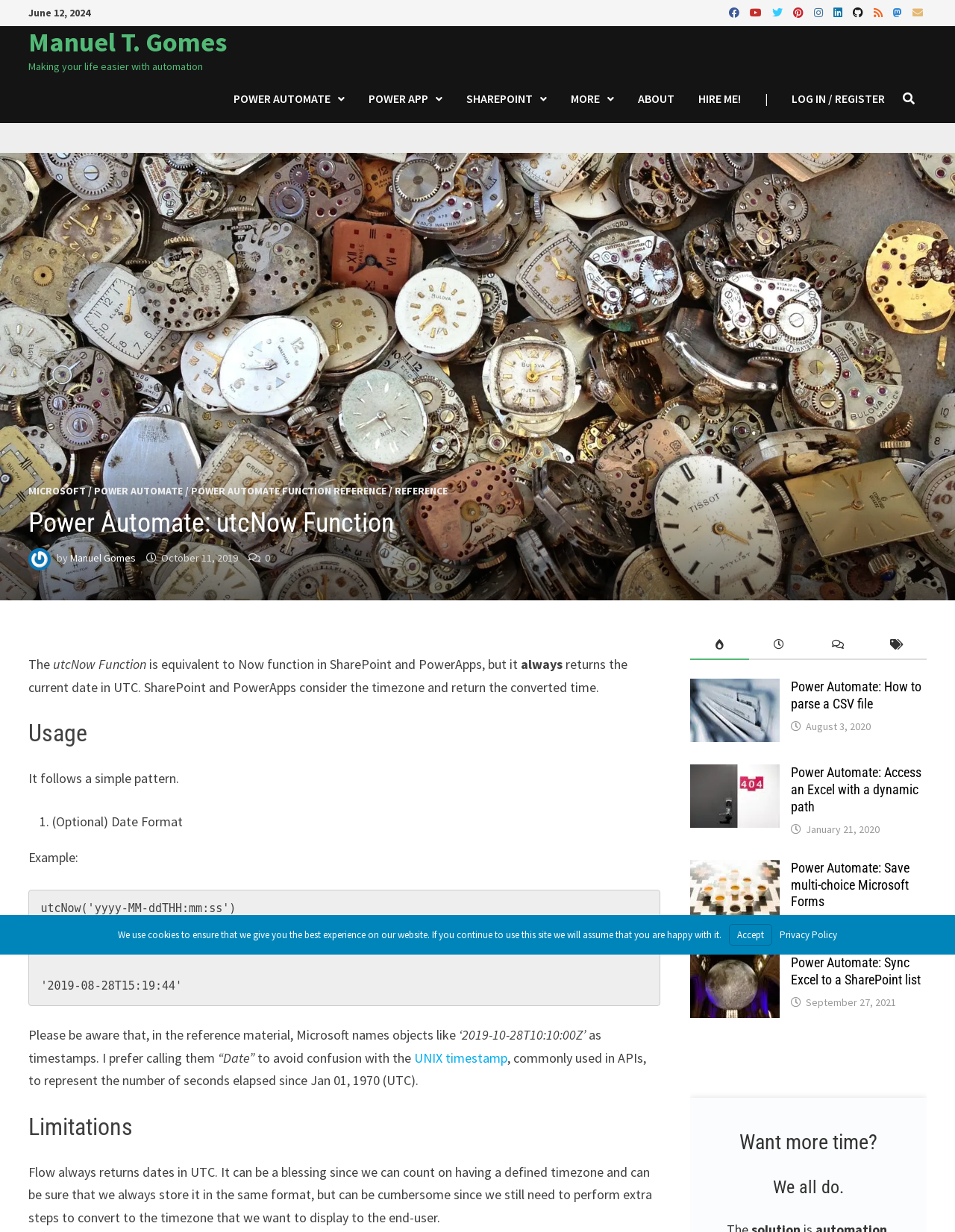What are the limitations of the utcNow Function?
Kindly answer the question with as much detail as you can.

The utcNow Function has limitations, as it always returns dates in UTC, which can be cumbersome since extra steps are needed to convert the date to the desired timezone, as stated in the text 'Flow always returns dates in UTC. It can be a blessing since we can count on having a defined timezone and can be sure that we always store it in the same format, but can be cumbersome since we still need to perform extra steps to convert to the timezone that we want to display to the end-user.'.